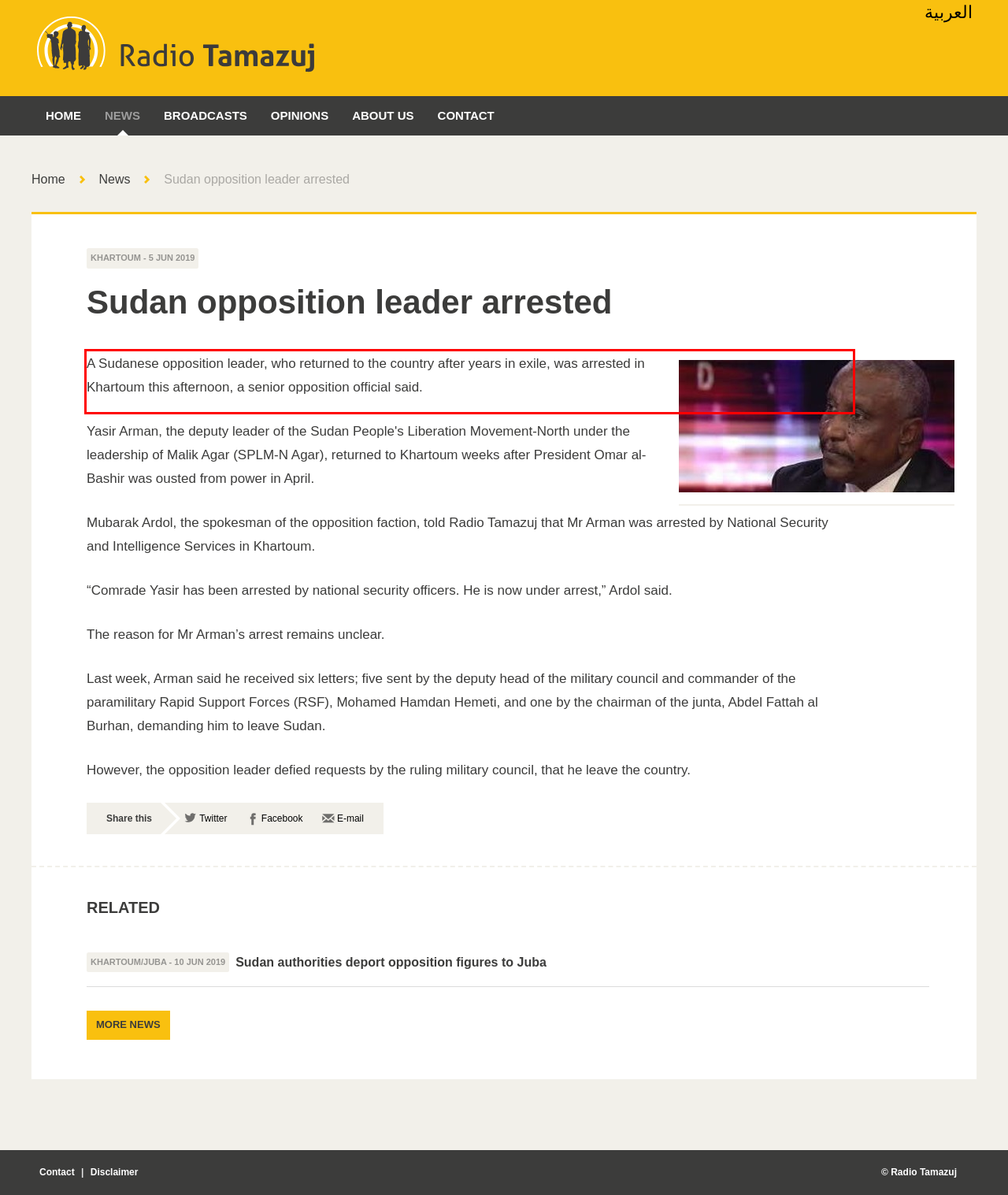You have a screenshot of a webpage where a UI element is enclosed in a red rectangle. Perform OCR to capture the text inside this red rectangle.

A Sudanese opposition leader, who returned to the country after years in exile, was arrested in Khartoum this afternoon, a senior opposition official said.